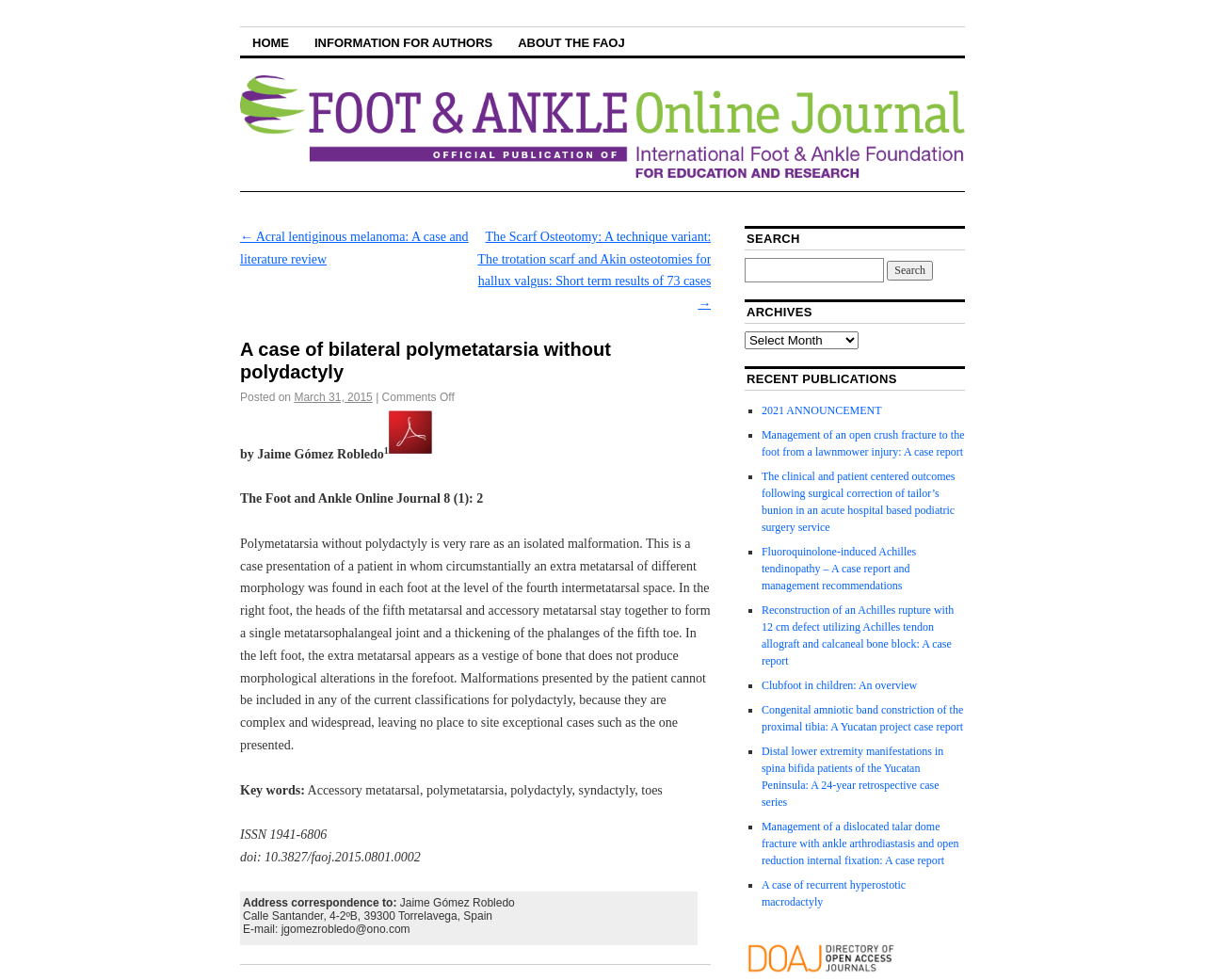Specify the bounding box coordinates of the element's area that should be clicked to execute the given instruction: "View the article 'A case of bilateral polymetatarsia without polydactyly'". The coordinates should be four float numbers between 0 and 1, i.e., [left, top, right, bottom].

[0.199, 0.345, 0.59, 0.398]